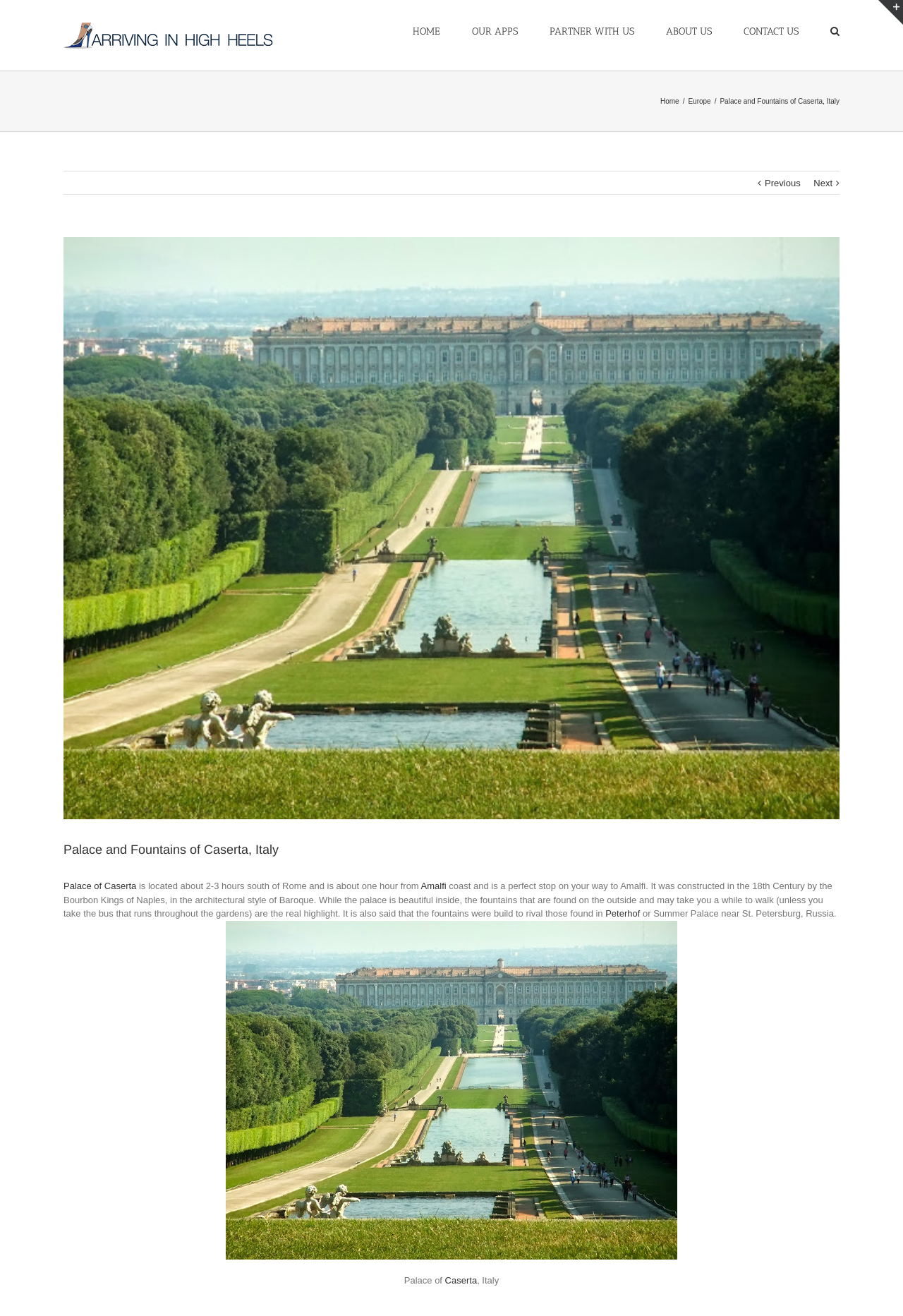Find the bounding box coordinates corresponding to the UI element with the description: "alt="Arriving In High Heels"". The coordinates should be formatted as [left, top, right, bottom], with values as floats between 0 and 1.

[0.07, 0.017, 0.305, 0.037]